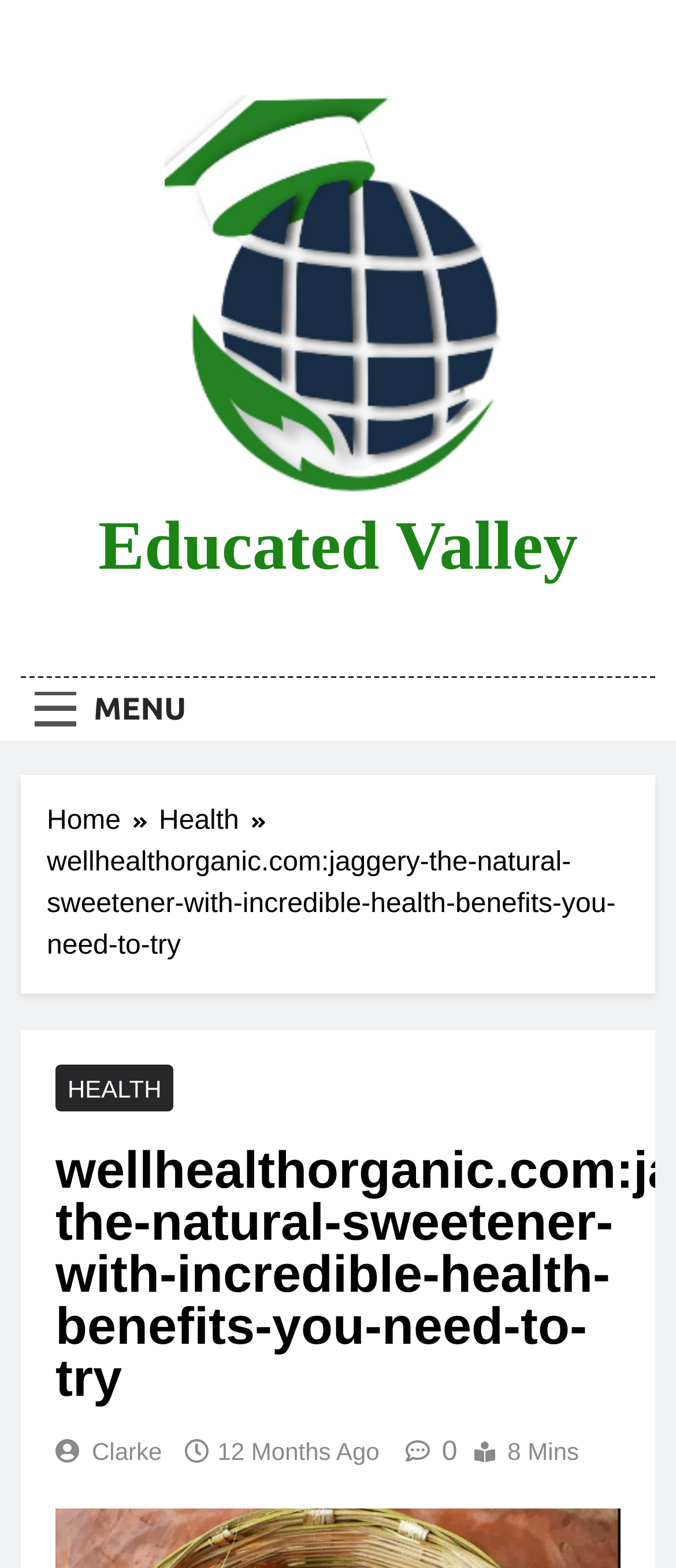Write an exhaustive caption that covers the webpage's main aspects.

The webpage is about the health benefits of jaggery, a natural sweetener. At the top, there is a logo of "Educated Valley" with a link to the website, accompanied by an image. Below the logo, there is a tagline "Inspiring Growth Through Knowledge". 

On the top left, there is a "MENU" button. To the right of the button, there is a navigation section with breadcrumbs, showing the path "Home" > "Health" > "wellhealthorganic.com:jaggery-the-natural-sweetener-with-incredible-health-benefits-you-need-to-try". 

The main content of the webpage is a health article with the title "wellhealthorganic.com:jaggery-the-natural-sweetener-with-incredible-health-benefits-you-need-to-try". The article is categorized under "HEALTH" and has a timestamp of "12 Months Ago". There is also an author's name "Clarke" and a reading time of "8 Mins". The article has a share button with an icon.